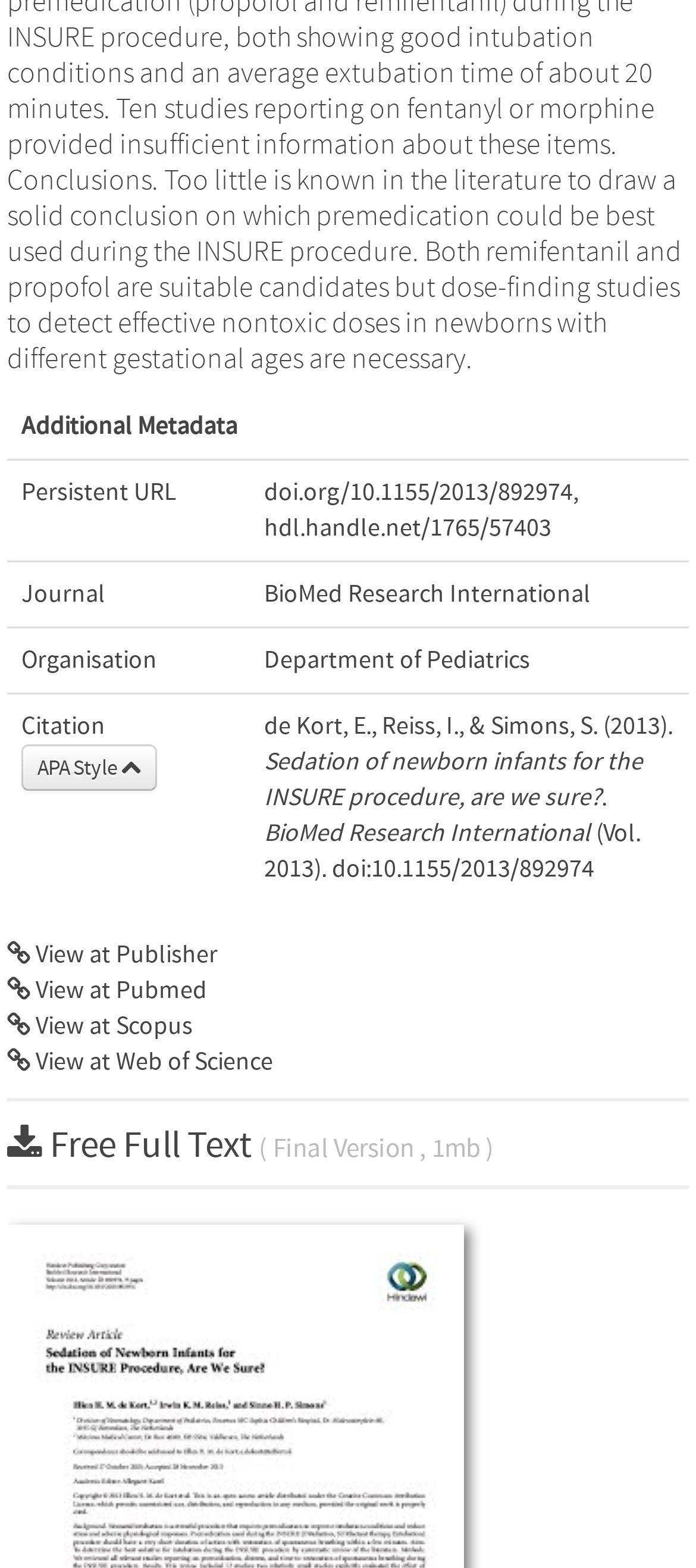Is the full text of the article available?
Observe the image and answer the question with a one-word or short phrase response.

Yes